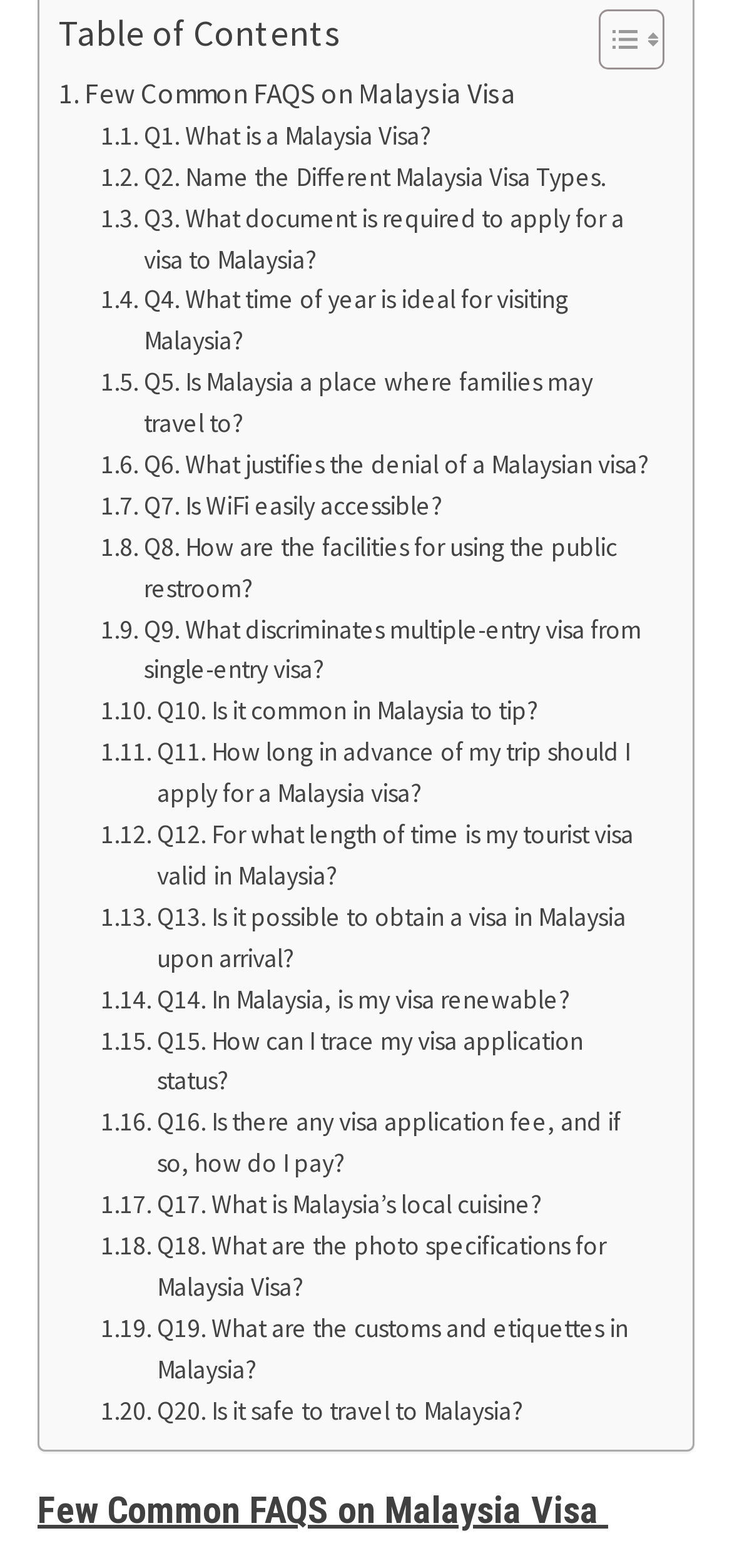What is the title of the table of contents?
Answer the question with just one word or phrase using the image.

Table of Contents